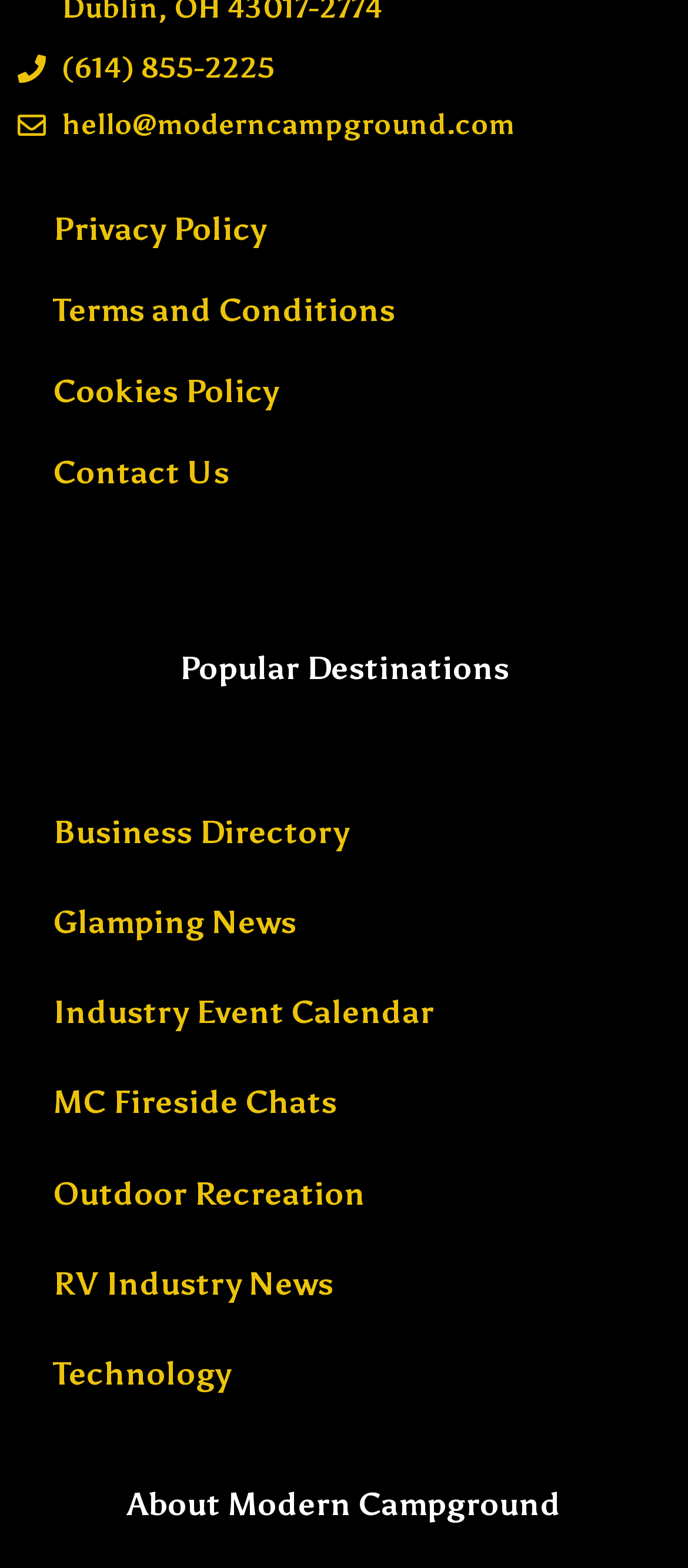How many headings are there on the webpage?
Answer the question in a detailed and comprehensive manner.

There are two heading elements on the webpage: 'Popular Destinations' and 'About Modern Campground'. These headings can be identified by their element type and text content.